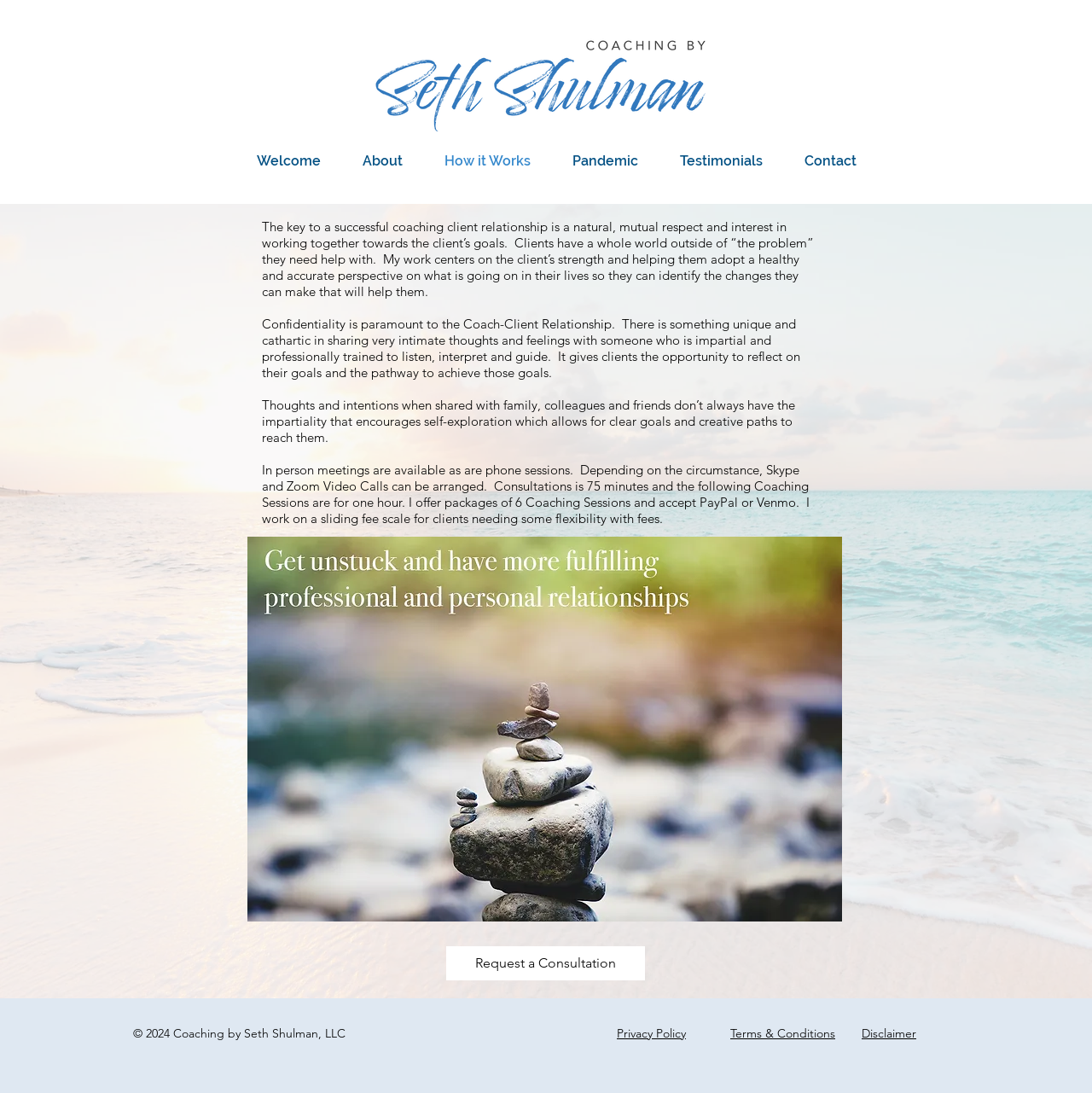Determine the bounding box coordinates of the element that should be clicked to execute the following command: "Go to the 'About' page".

[0.312, 0.132, 0.388, 0.163]